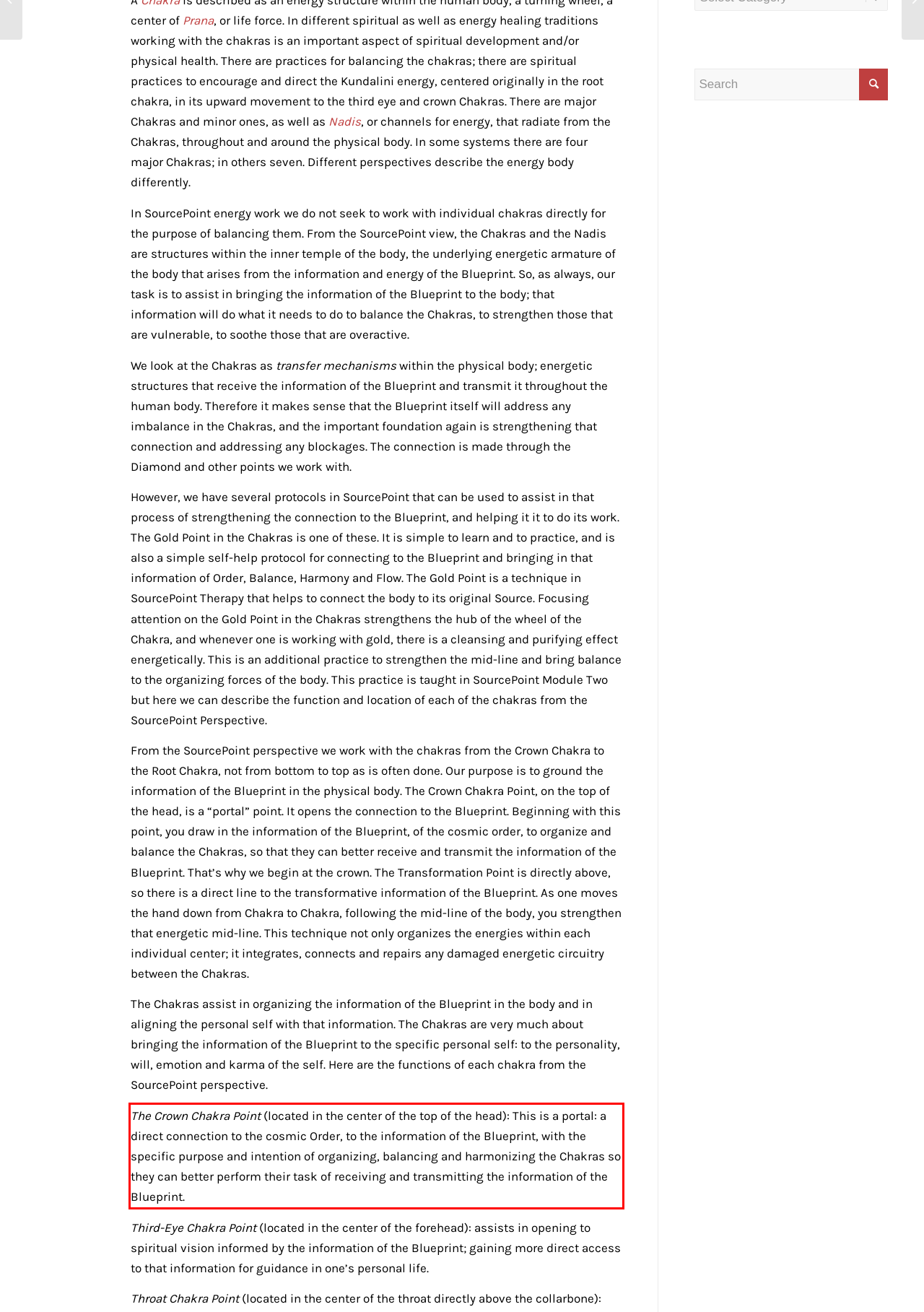You are given a screenshot with a red rectangle. Identify and extract the text within this red bounding box using OCR.

The Crown Chakra Point (located in the center of the top of the head): This is a portal: a direct connection to the cosmic Order, to the information of the Blueprint, with the specific purpose and intention of organizing, balancing and harmonizing the Chakras so they can better perform their task of receiving and transmitting the information of the Blueprint.